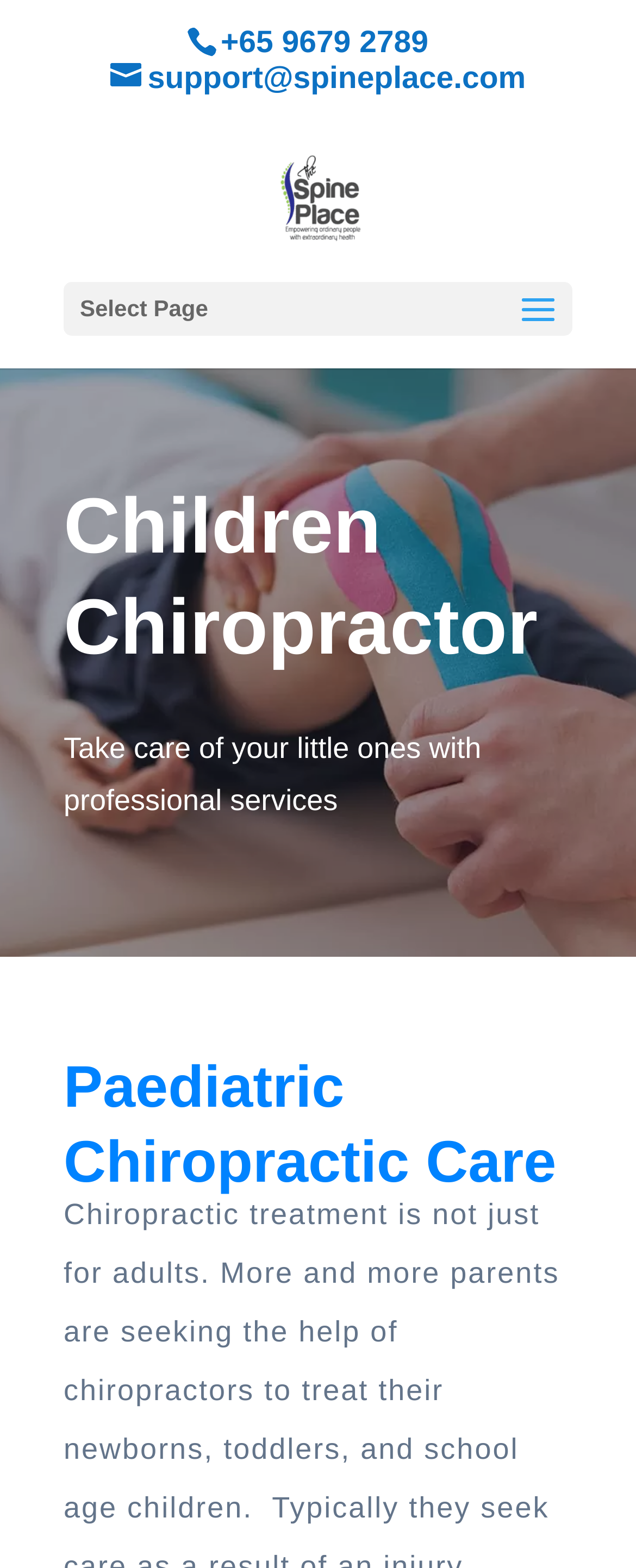Summarize the contents and layout of the webpage in detail.

The webpage is about chiropractic care for children, specifically in Singapore. At the top, there is a phone number '+65 9679 2789' and an email address 'support@spineplace.com' displayed prominently. Next to the email address is a link to 'Spine Place', accompanied by a logo image. 

Below these contact details, there is a dropdown menu labeled 'Select Page'. The main content of the page is divided into sections, with a heading 'Children Chiropractor' at the top. This section introduces the importance of taking care of one's little ones with professional services. 

Further down, there is another section with a heading 'Paediatric Chiropractic Care', which likely provides more information about the specific services offered. Overall, the webpage appears to be a professional service provider's website, aiming to educate and promote their chiropractic care services for children.